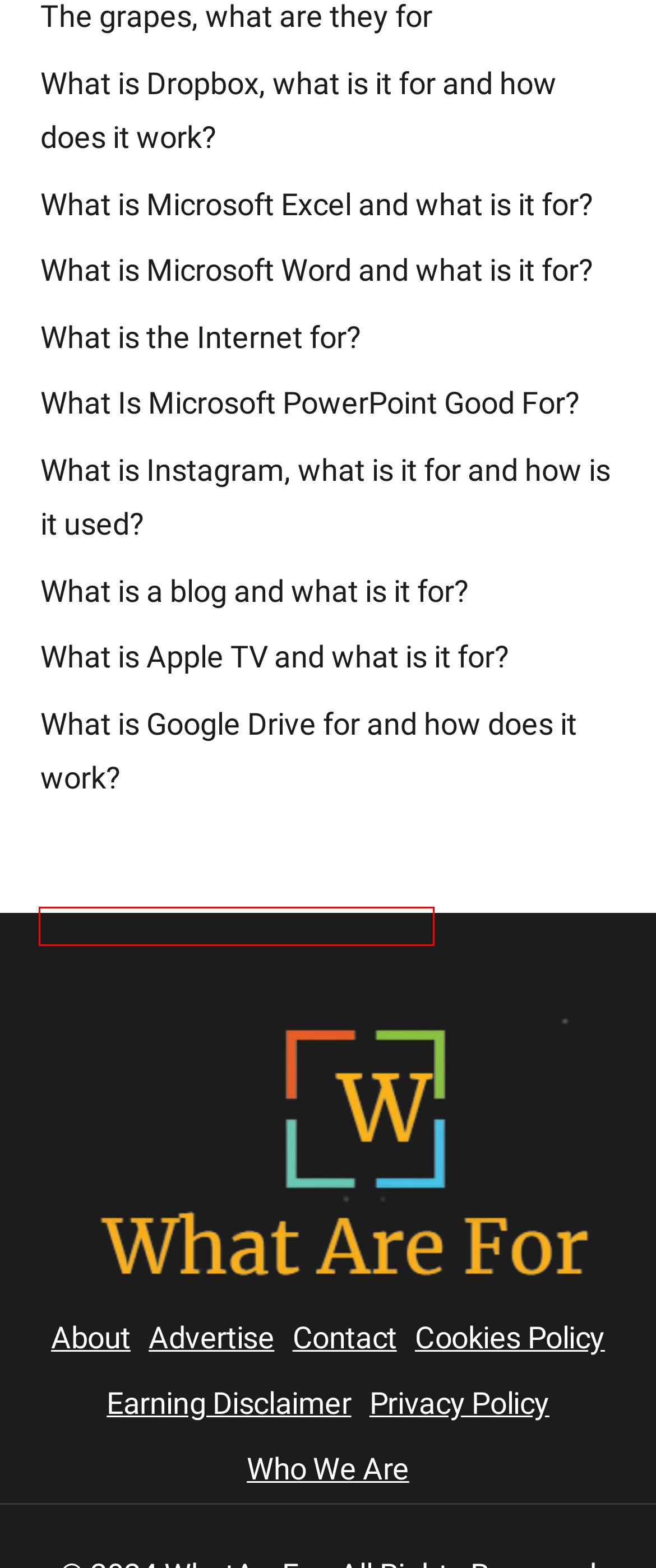You are provided with a screenshot of a webpage containing a red rectangle bounding box. Identify the webpage description that best matches the new webpage after the element in the bounding box is clicked. Here are the potential descriptions:
A. What is the use of making a Curriculum Vitae - WhatAreFor
B. What is the Internet for? - WhatAreFor
C. The grapes, what are they for - WhatAreFor
D. What is Microsoft Excel and what is it for? - WhatAreFor
E. What is the use of sleeping with stockings on - WhatAreFor
F. What are vinegar and lemon juice good for at home? - WhatAreFor
G. Home - WhatAreFor
H. What is the purpose of cleaning the home energetically - WhatAreFor

E